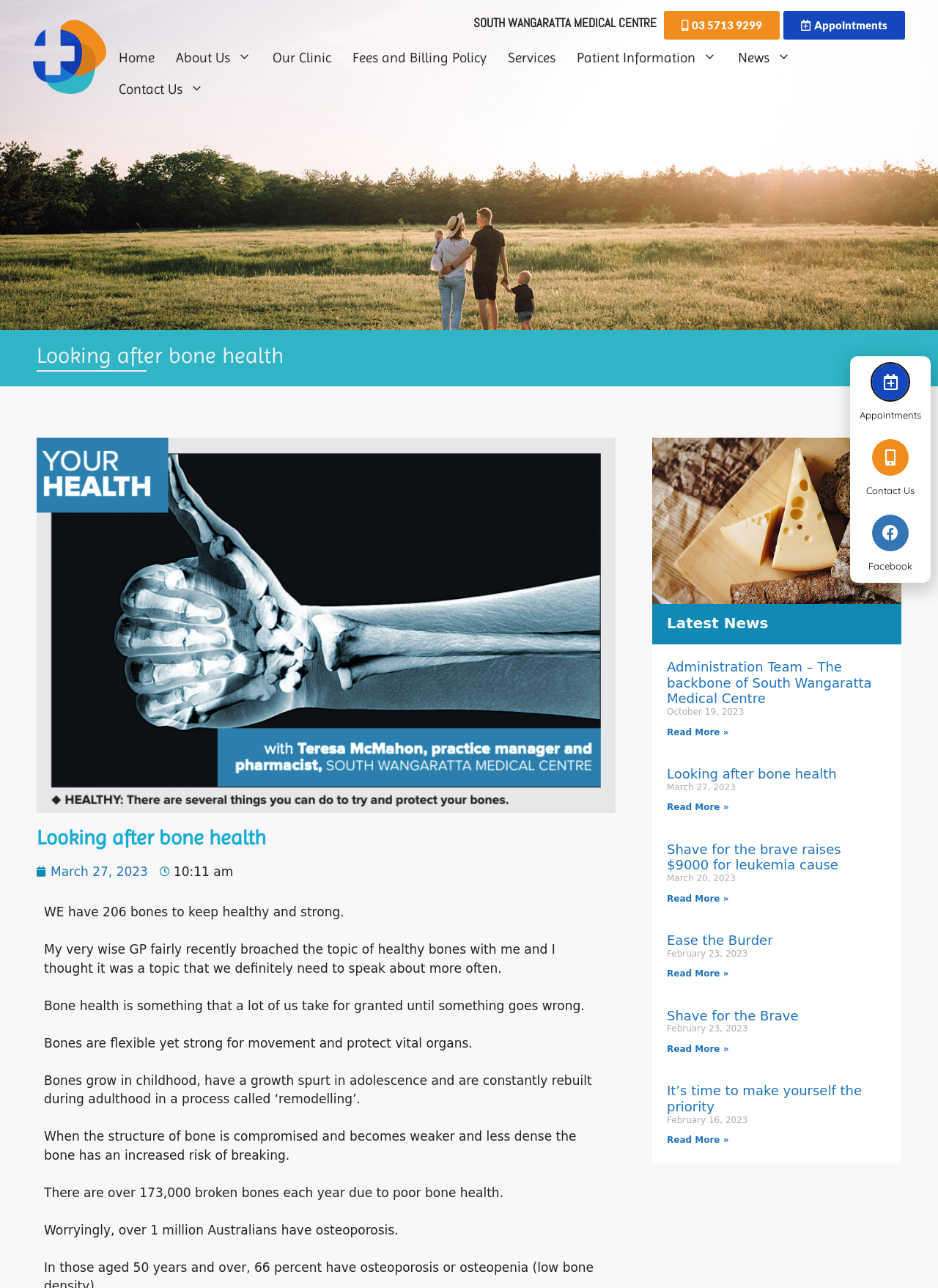What is the main heading displayed on the webpage? Please provide the text.

Looking after bone health